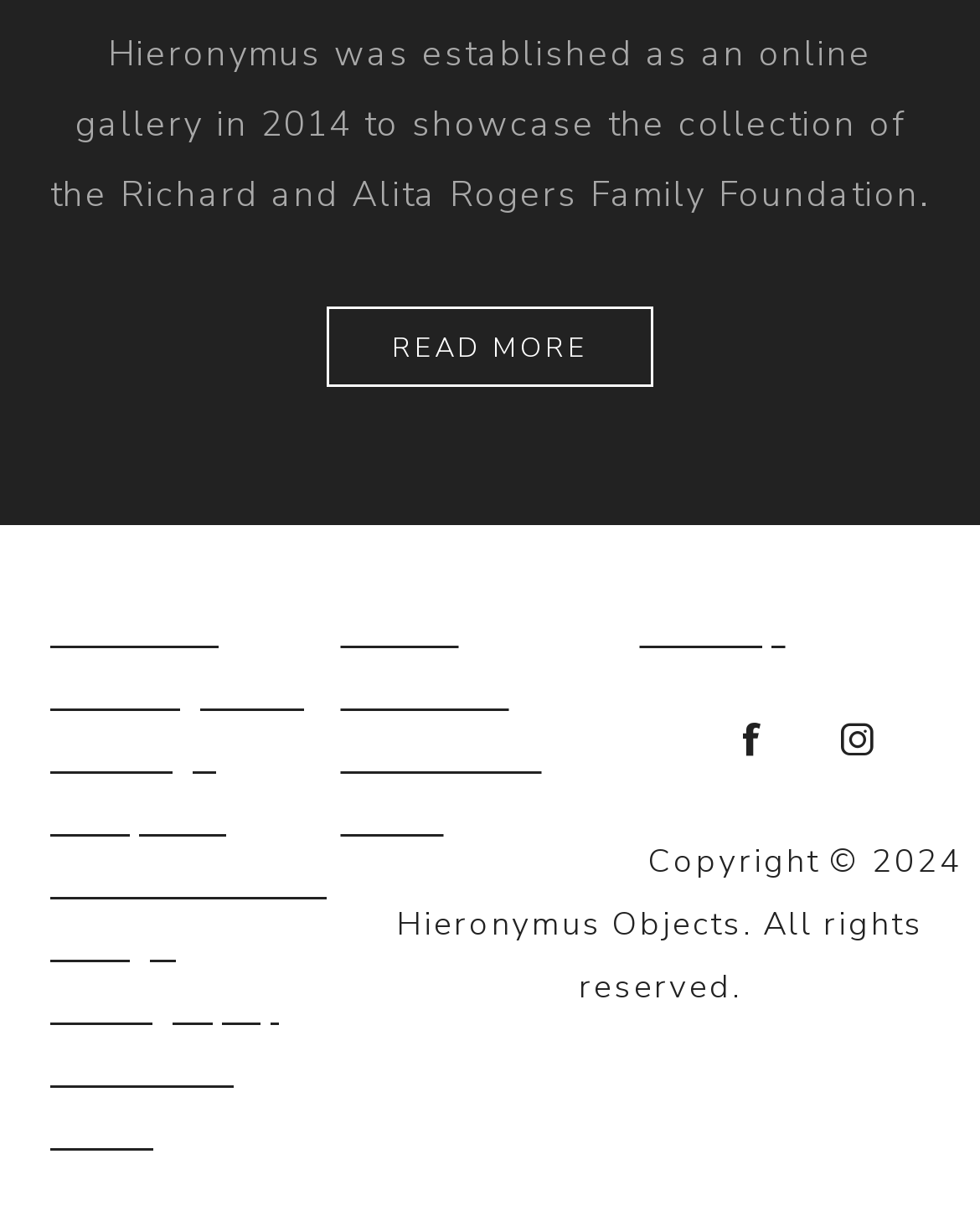Determine the coordinates of the bounding box that should be clicked to complete the instruction: "read more about the gallery". The coordinates should be represented by four float numbers between 0 and 1: [left, top, right, bottom].

[0.333, 0.251, 0.667, 0.317]